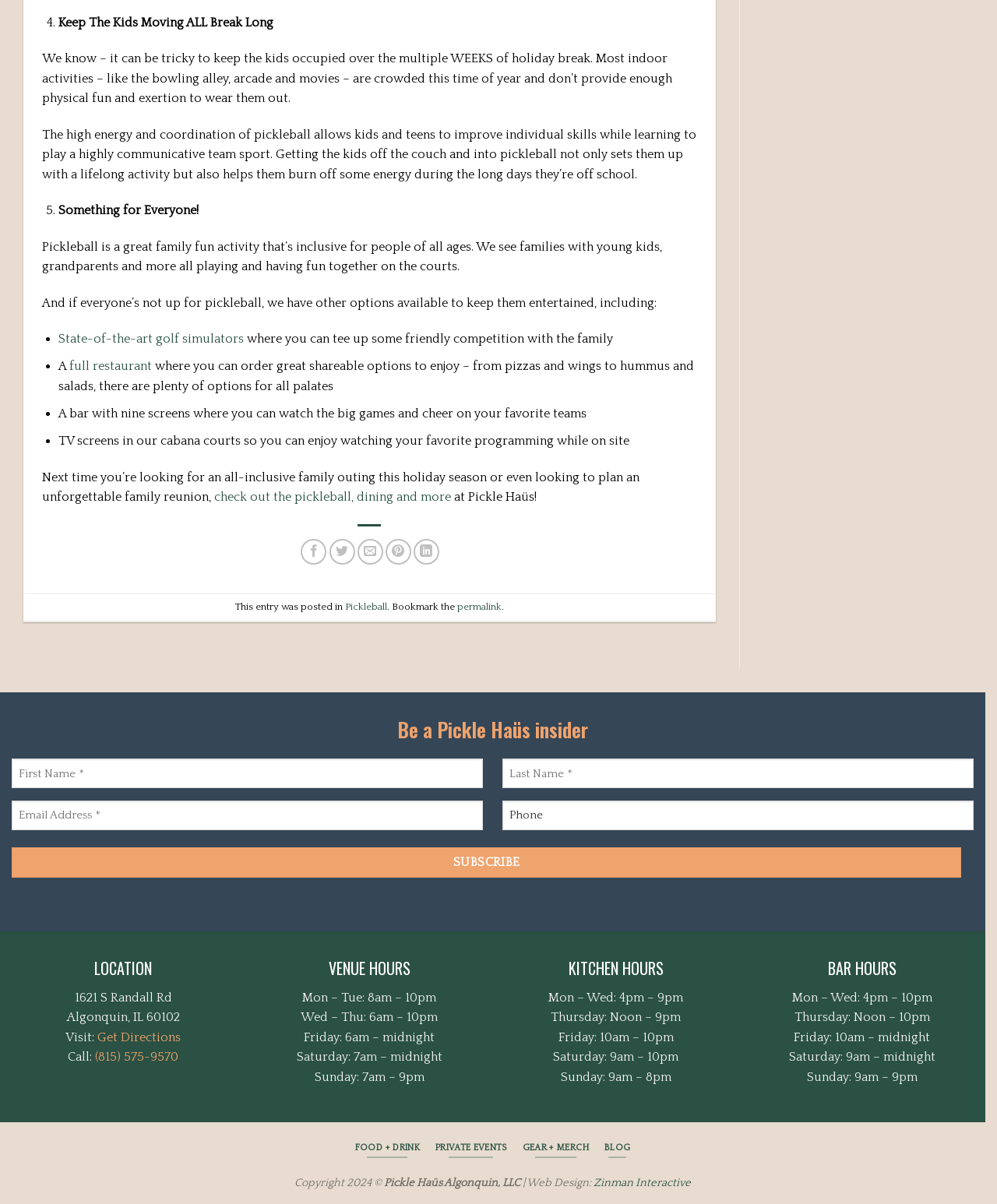Provide the bounding box coordinates for the UI element described in this sentence: "(815) 575-9570". The coordinates should be four float values between 0 and 1, i.e., [left, top, right, bottom].

[0.095, 0.872, 0.179, 0.884]